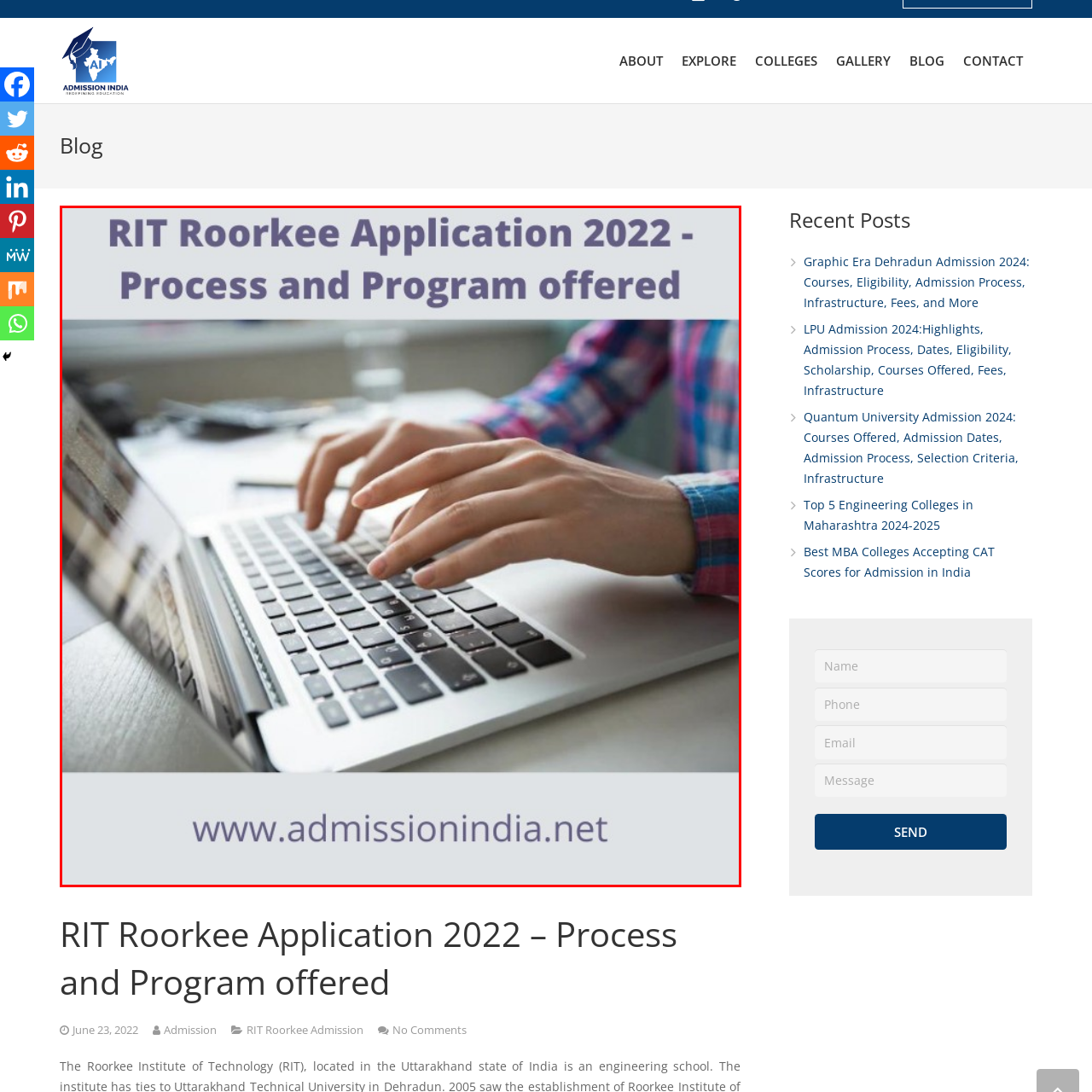Look at the region marked by the red box and describe it extensively.

The image displays a close-up view of a person's hands typing on a laptop keyboard, indicating engagement in a digital activity, likely related to the application process for the RIT Roorkee in 2022. The background is softly blurred, focusing attention on the task at hand, while a colorful plaid shirt adds a casual touch to the scene. The top portion of the image features the heading "RIT Roorkee Application 2022 - Process and Program offered," suggesting that this image is likely part of informative content aimed at prospective students. Below, a website link, "www.admissionindia.net," encourages viewers to seek more information about the admission process and offered programs.